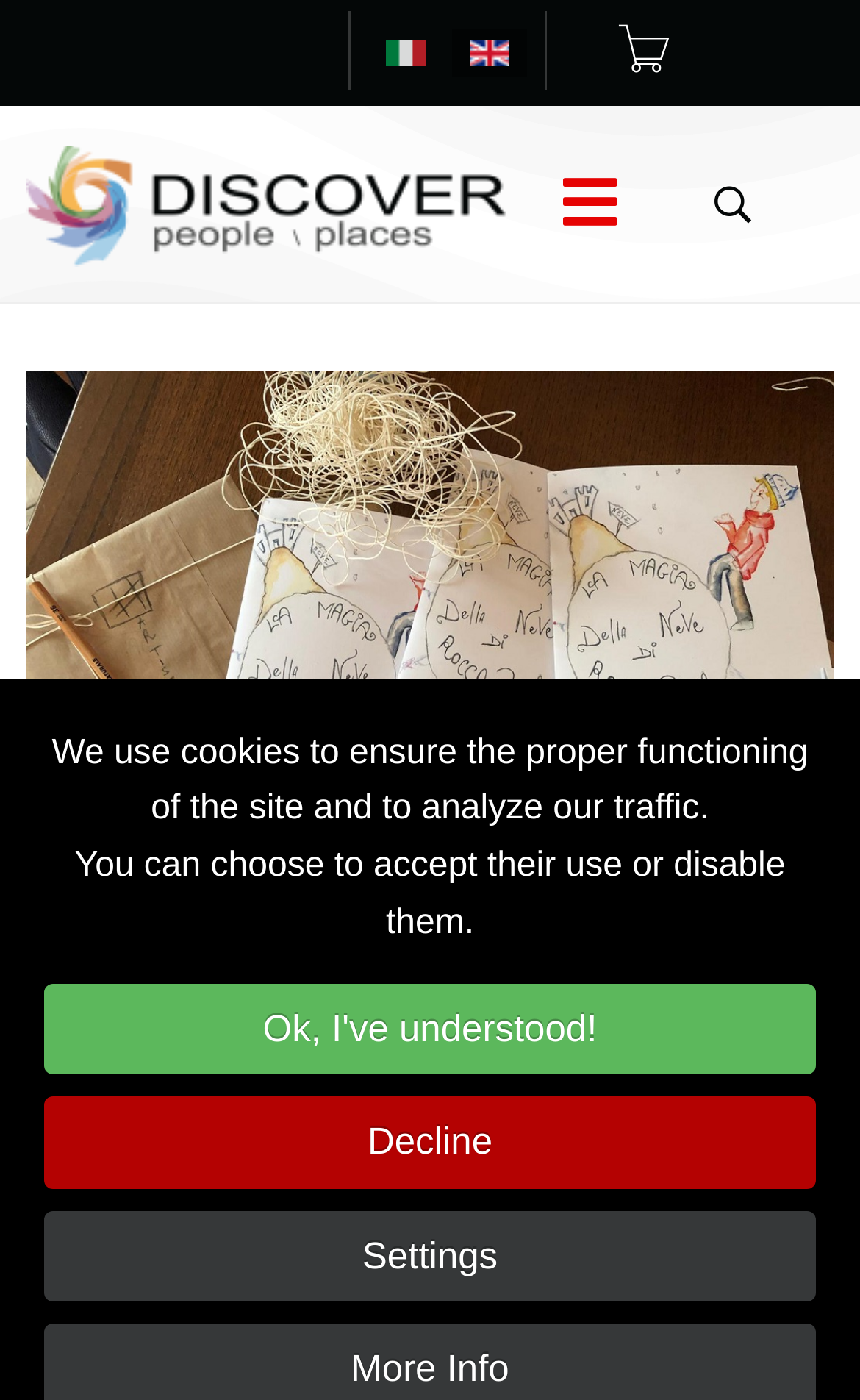Identify the coordinates of the bounding box for the element that must be clicked to accomplish the instruction: "Go to Discoverplaces".

[0.031, 0.076, 0.595, 0.217]